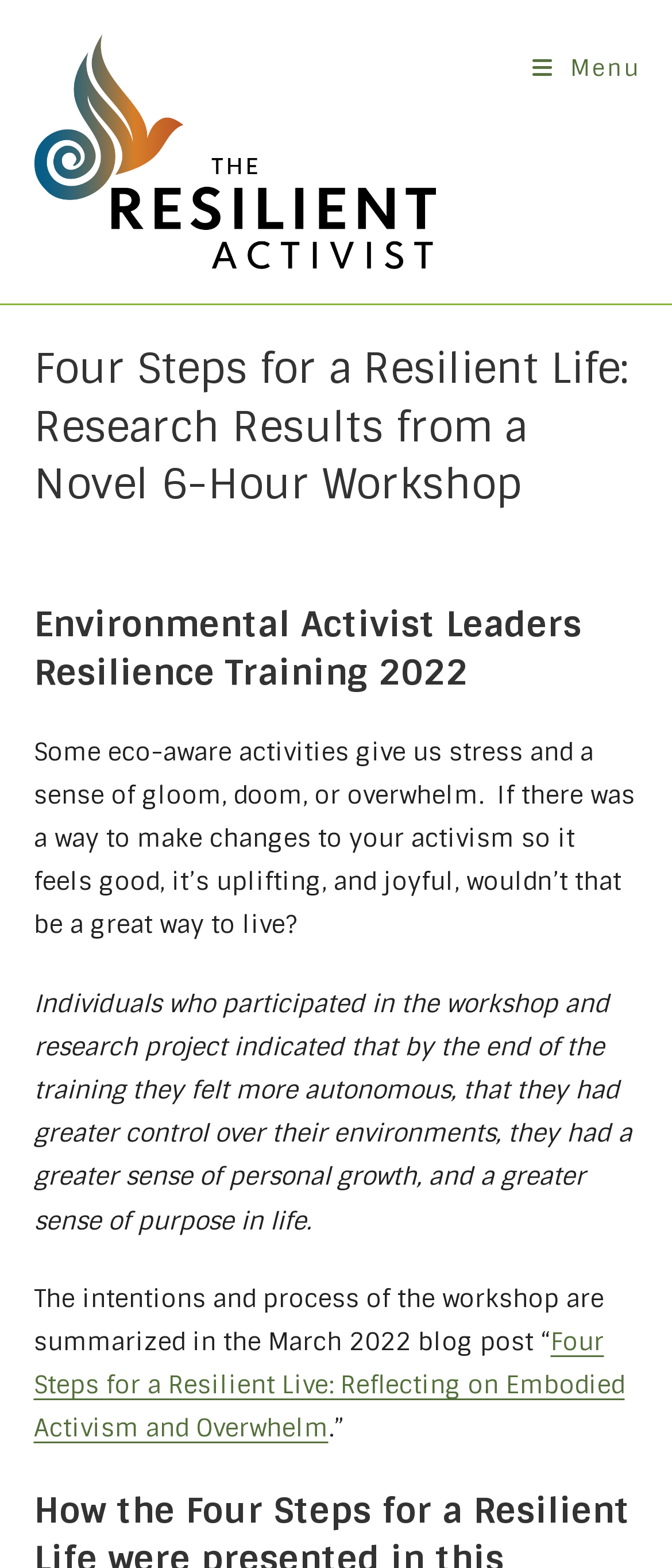Determine which piece of text is the heading of the webpage and provide it.

Four Steps for a Resilient Life: Research Results from a Novel 6-Hour Workshop